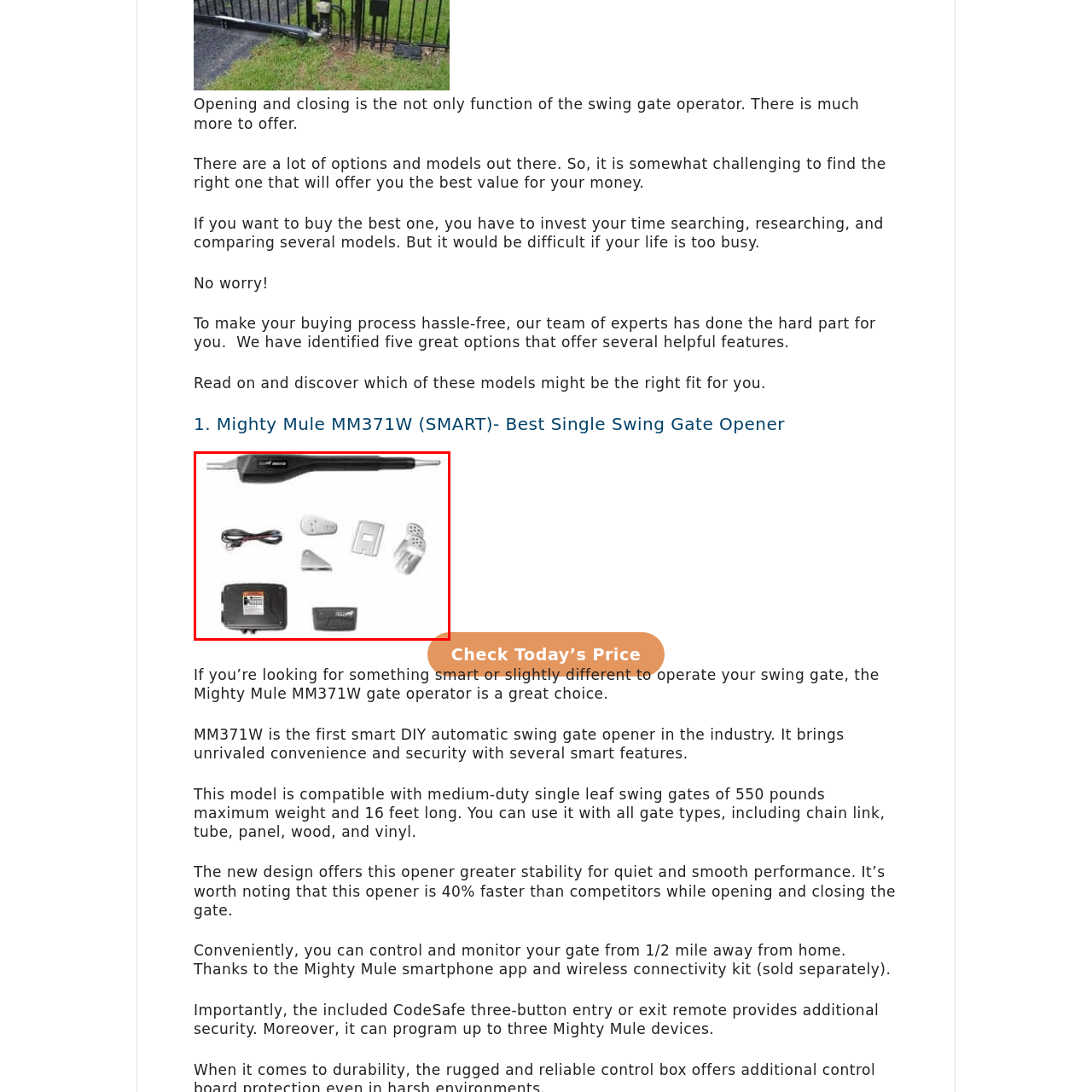Focus on the image marked by the red bounding box and offer an in-depth answer to the subsequent question based on the visual content: What is the primary benefit of the MM371W?

The MM371W gate opener is designed to provide users with enhanced convenience and security by allowing them to manage their gates remotely, making it a reliable solution for those seeking to improve their gate operation experience.